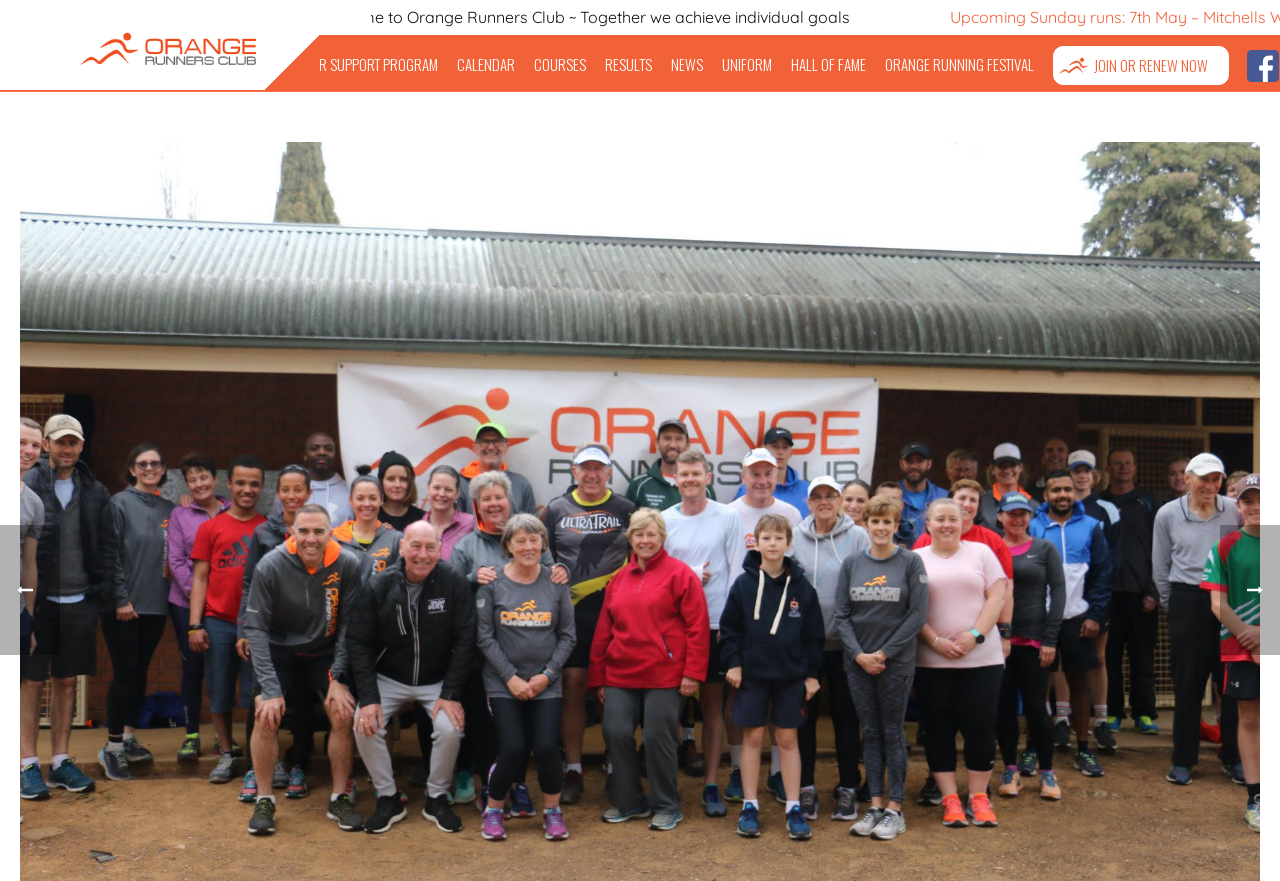Find the bounding box coordinates of the area that needs to be clicked in order to achieve the following instruction: "Visit FACEBOOK". The coordinates should be specified as four float numbers between 0 and 1, i.e., [left, top, right, bottom].

[0.973, 0.041, 1.0, 0.103]